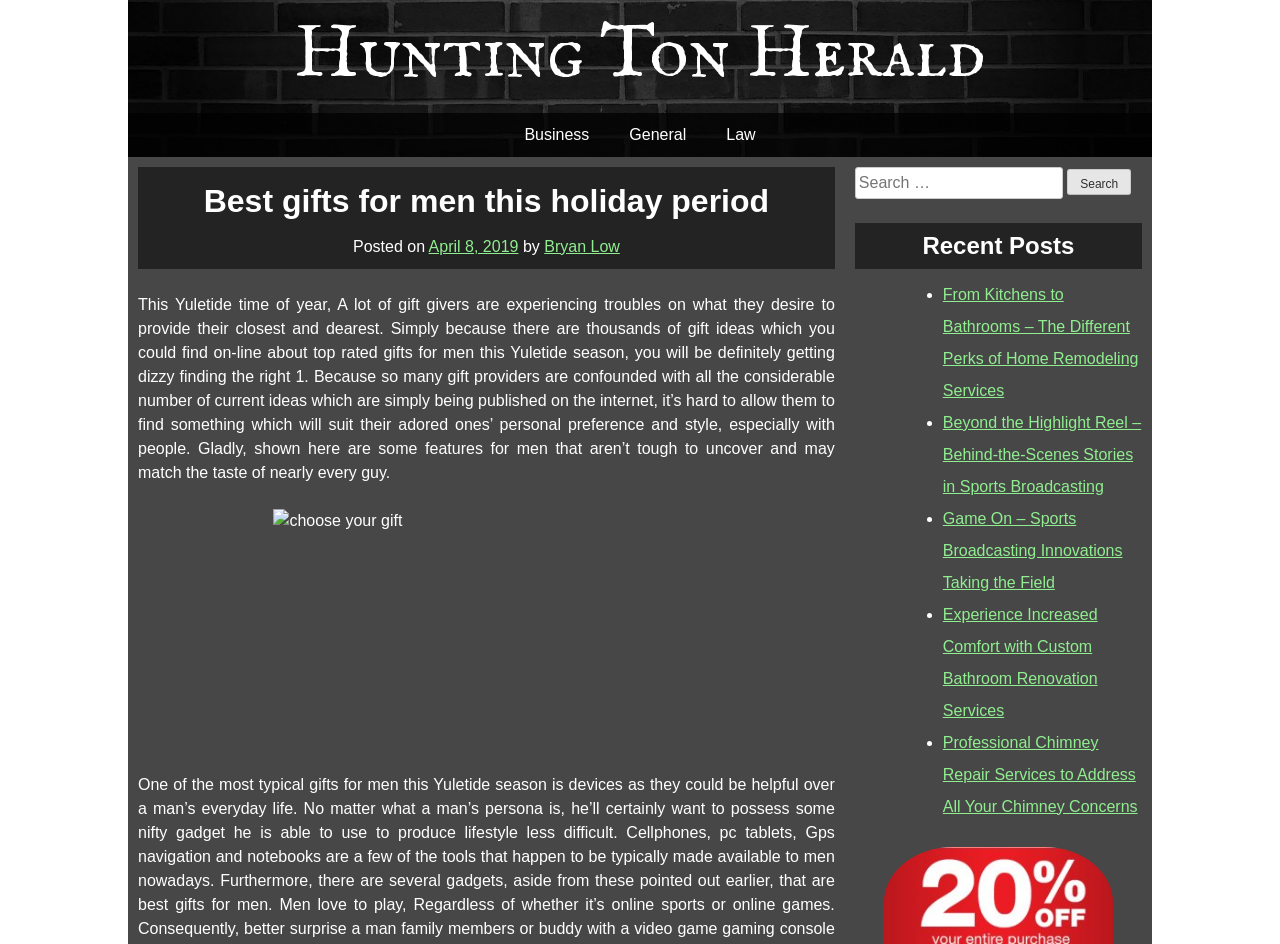Determine the bounding box coordinates for the clickable element to execute this instruction: "View the image about choosing a gift". Provide the coordinates as four float numbers between 0 and 1, i.e., [left, top, right, bottom].

[0.214, 0.539, 0.546, 0.793]